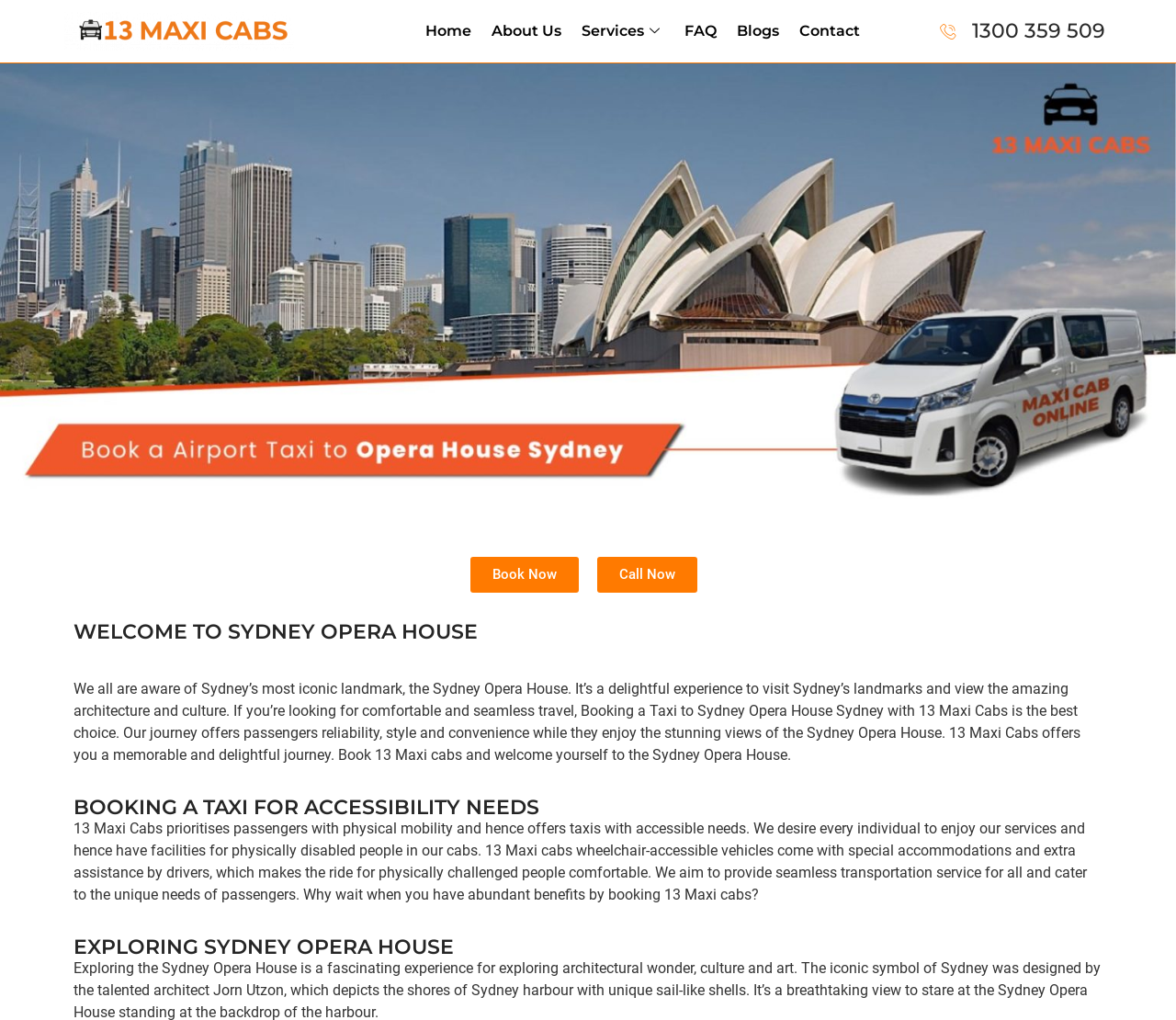Identify the bounding box coordinates for the UI element described as: "1300 359 509".

[0.796, 0.016, 0.94, 0.045]